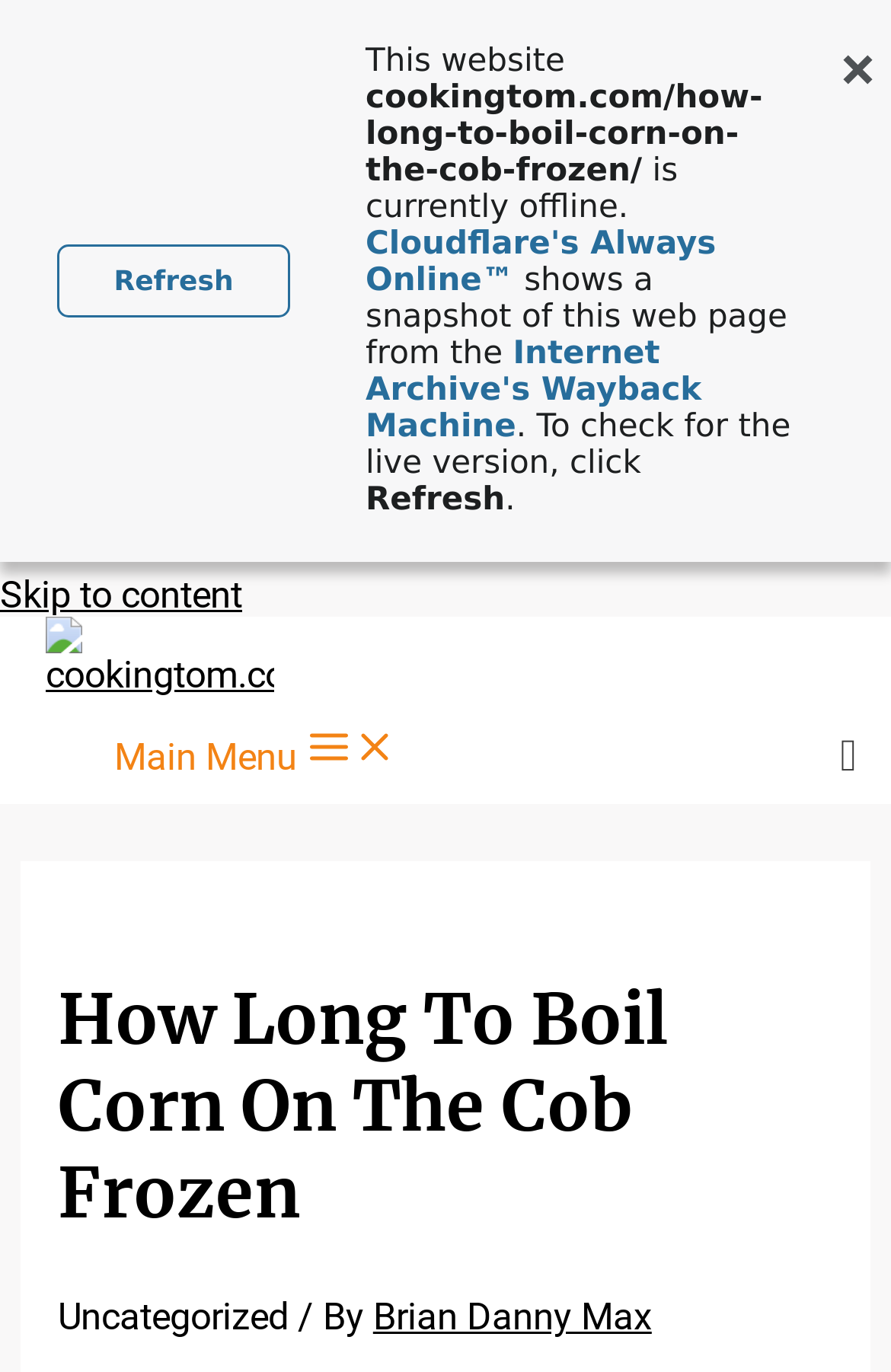Identify the bounding box coordinates for the region to click in order to carry out this instruction: "check Main Menu". Provide the coordinates using four float numbers between 0 and 1, formatted as [left, top, right, bottom].

[0.051, 0.508, 0.523, 0.587]